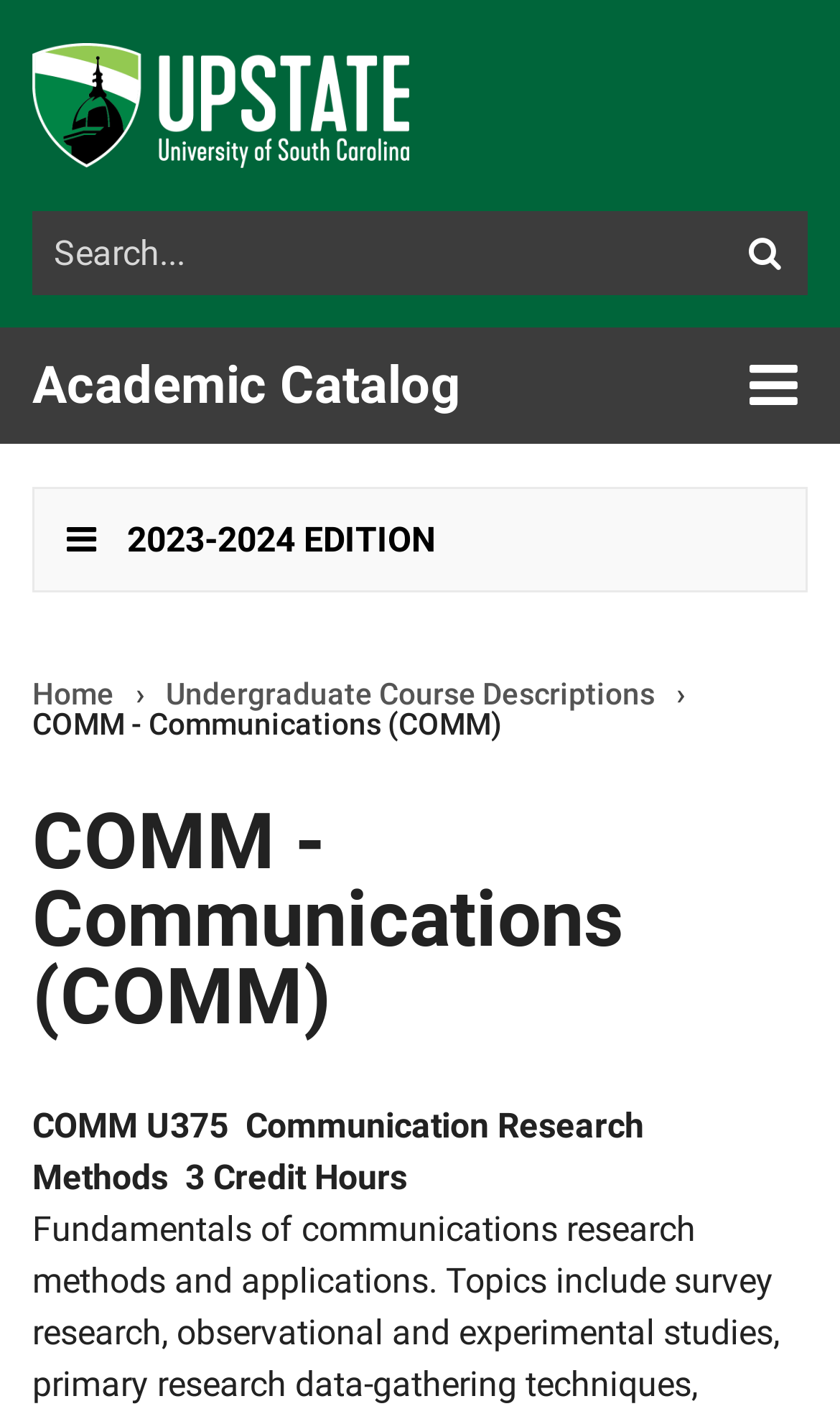Based on the image, please respond to the question with as much detail as possible:
What is the name of the research method?

The name of the research method can be found in the middle of the webpage, where it says 'Communication Research Methods' in a static text, below the course name.